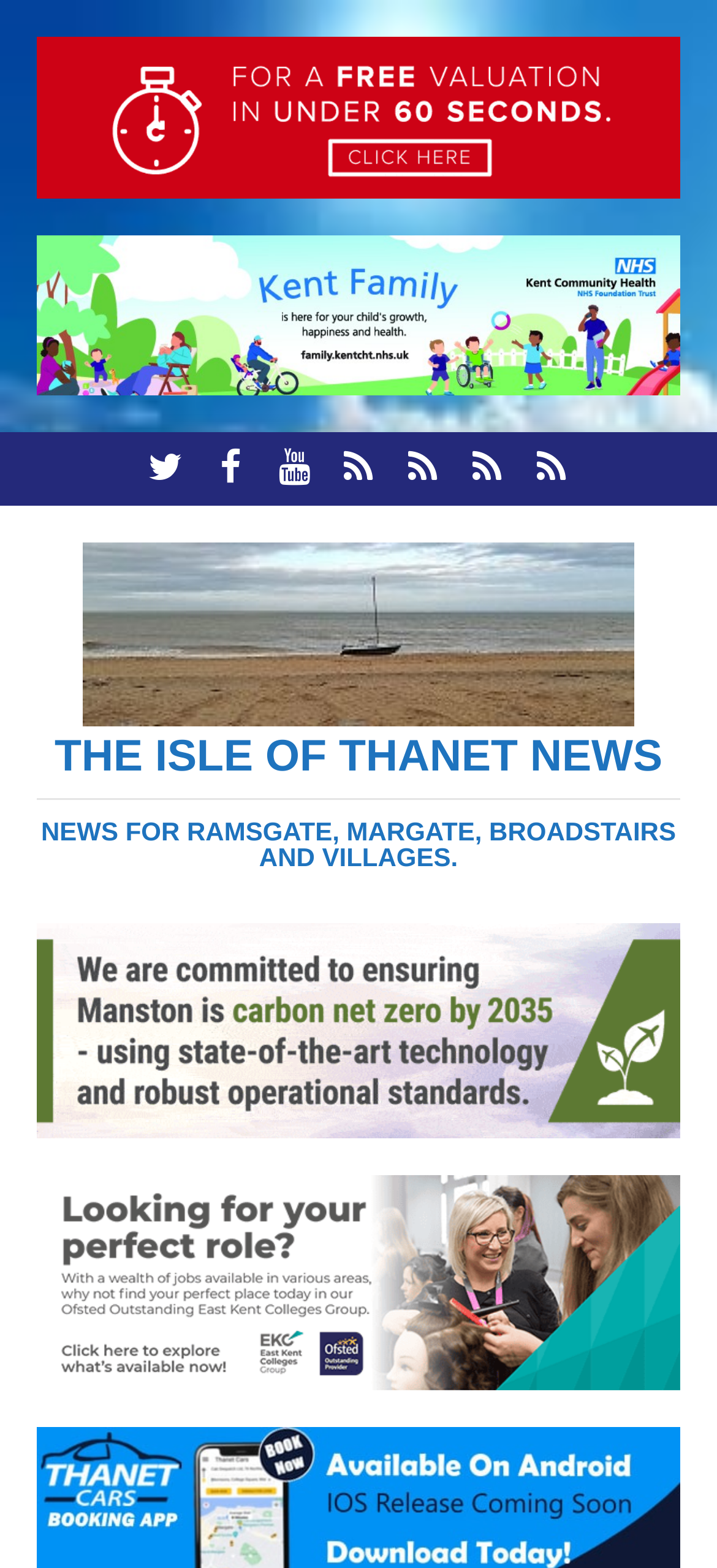Find the bounding box coordinates of the element to click in order to complete the given instruction: "Select an option from the combobox."

None